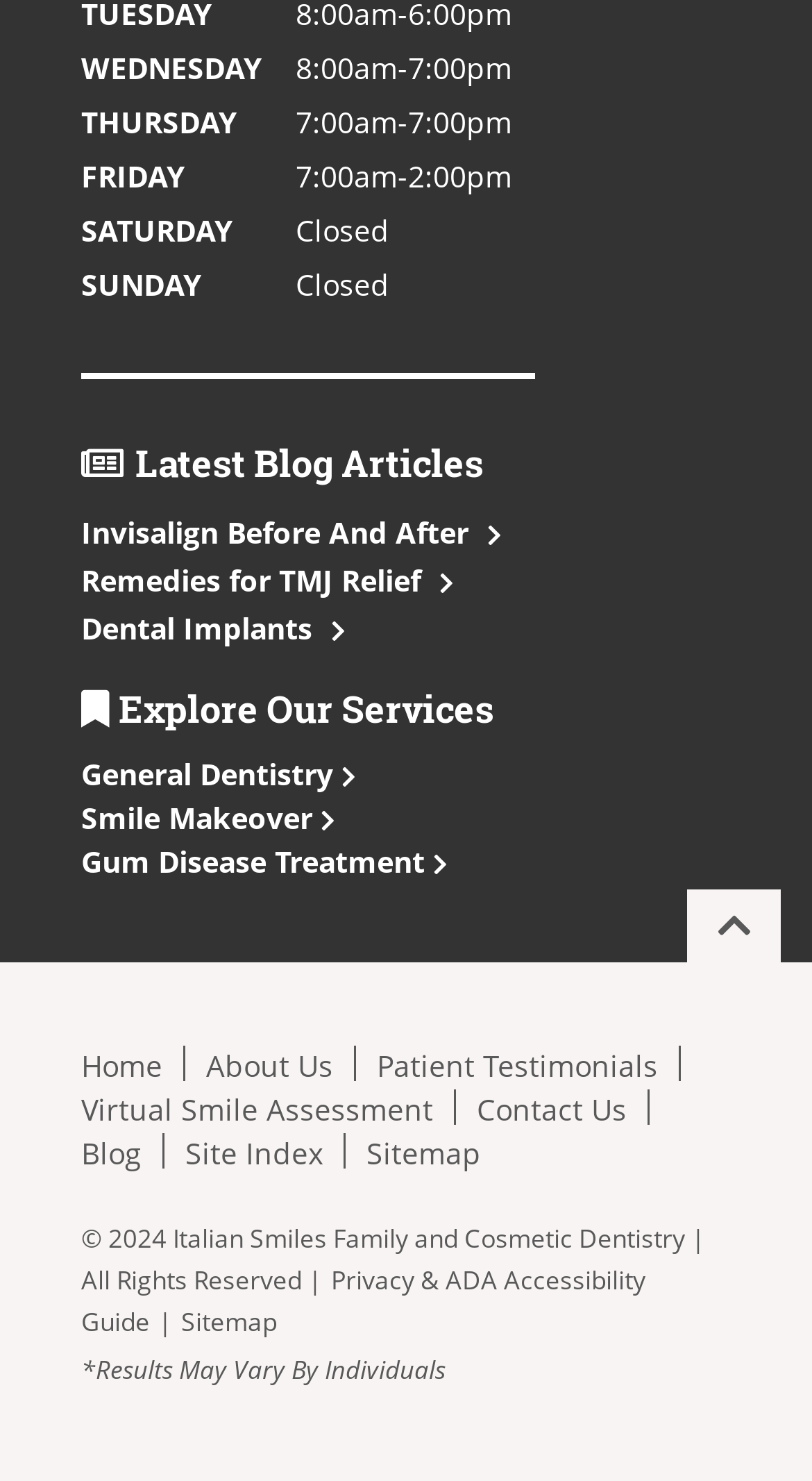Please specify the bounding box coordinates of the clickable region necessary for completing the following instruction: "View latest blog articles". The coordinates must consist of four float numbers between 0 and 1, i.e., [left, top, right, bottom].

[0.1, 0.298, 0.9, 0.326]